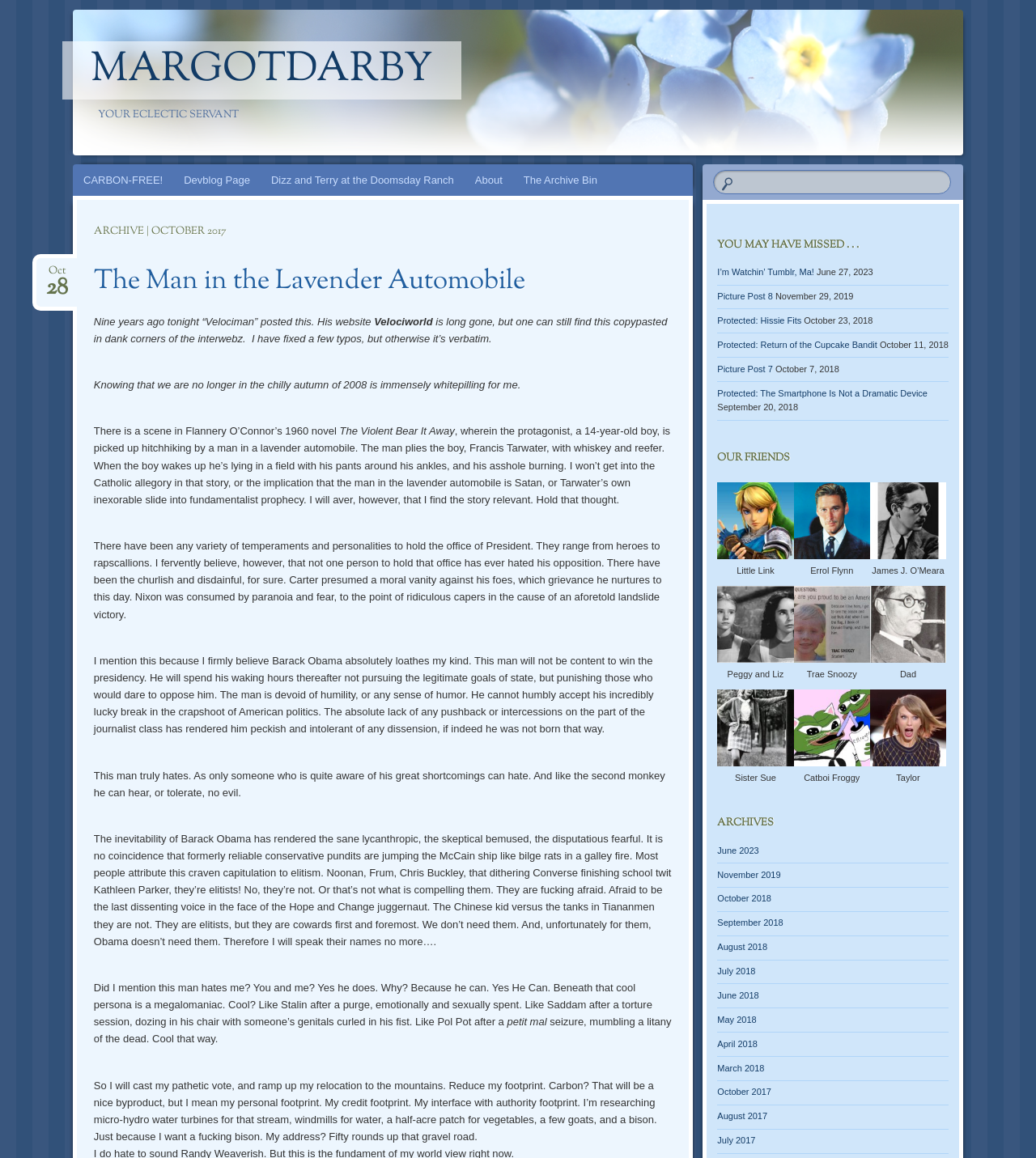Based on the element description: "CARBON-FREE!", identify the UI element and provide its bounding box coordinates. Use four float numbers between 0 and 1, [left, top, right, bottom].

[0.07, 0.142, 0.167, 0.169]